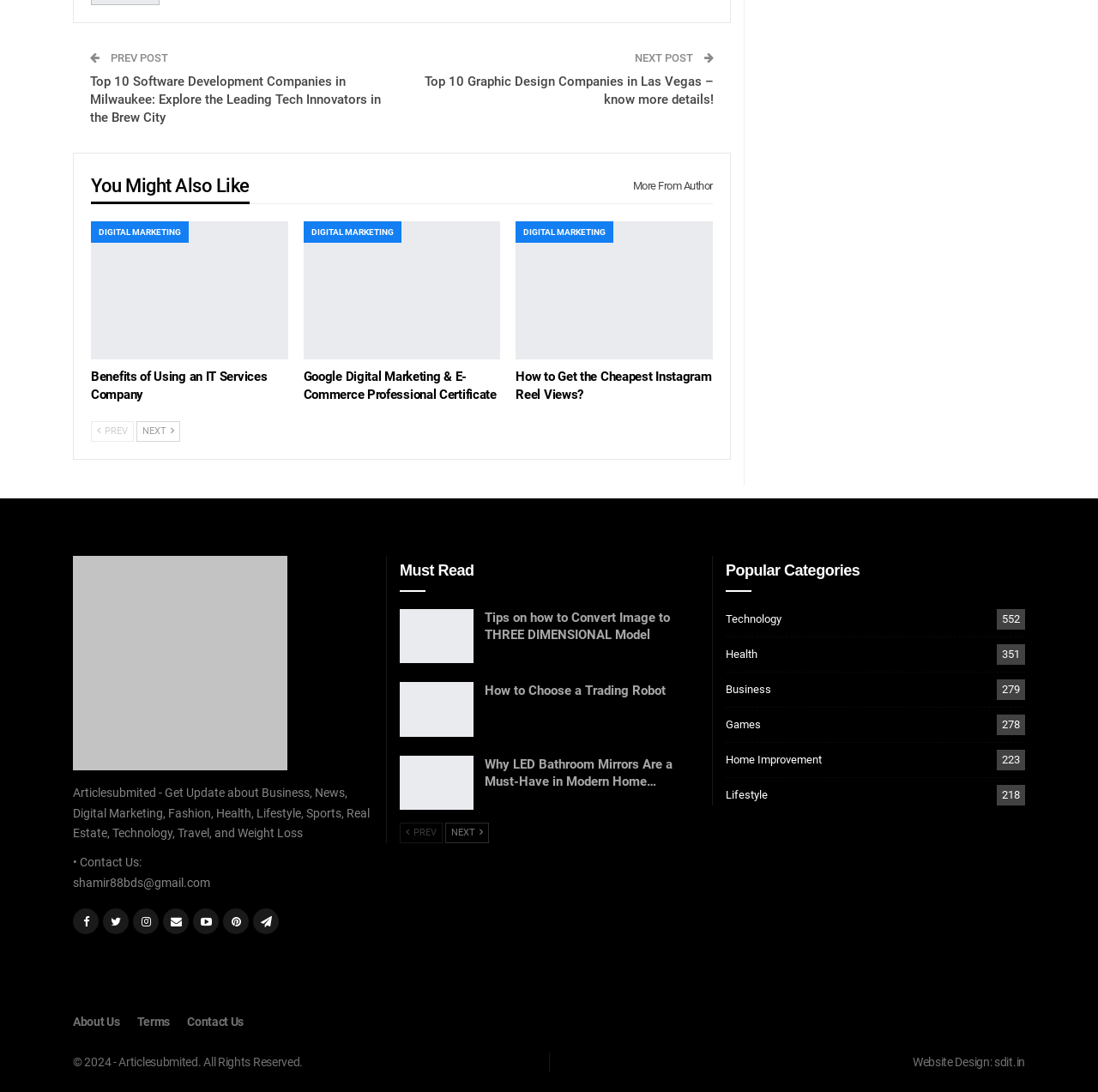Provide the bounding box coordinates for the area that should be clicked to complete the instruction: "Click on the 'NEXT POST' button".

[0.578, 0.047, 0.634, 0.059]